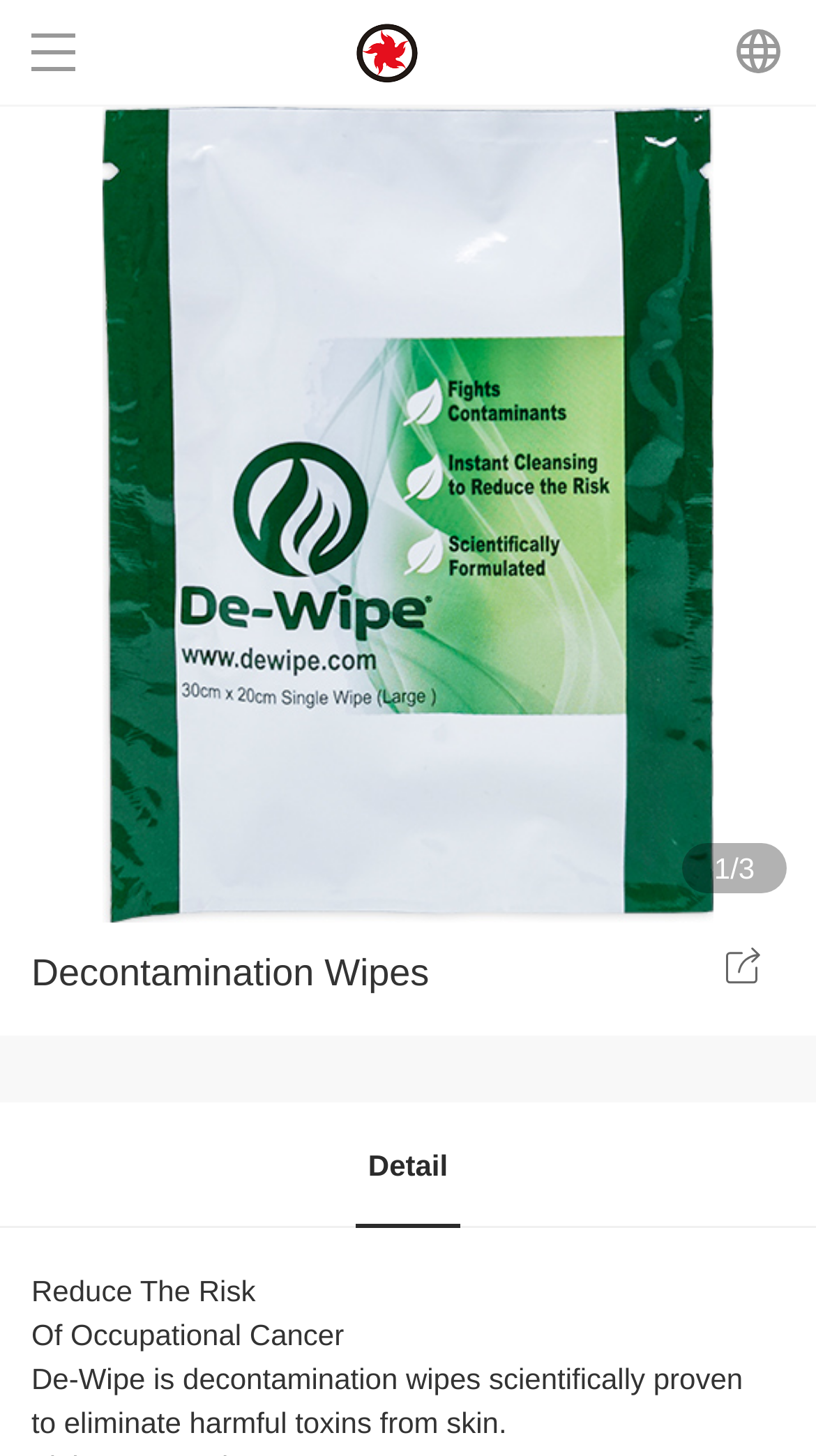What is the risk reduced by De-Wipe?
Look at the screenshot and provide an in-depth answer.

The webpage states that De-Wipe reduces the risk of Occupational Cancer, as indicated by the text 'Reduce The Risk Of Occupational Cancer'.